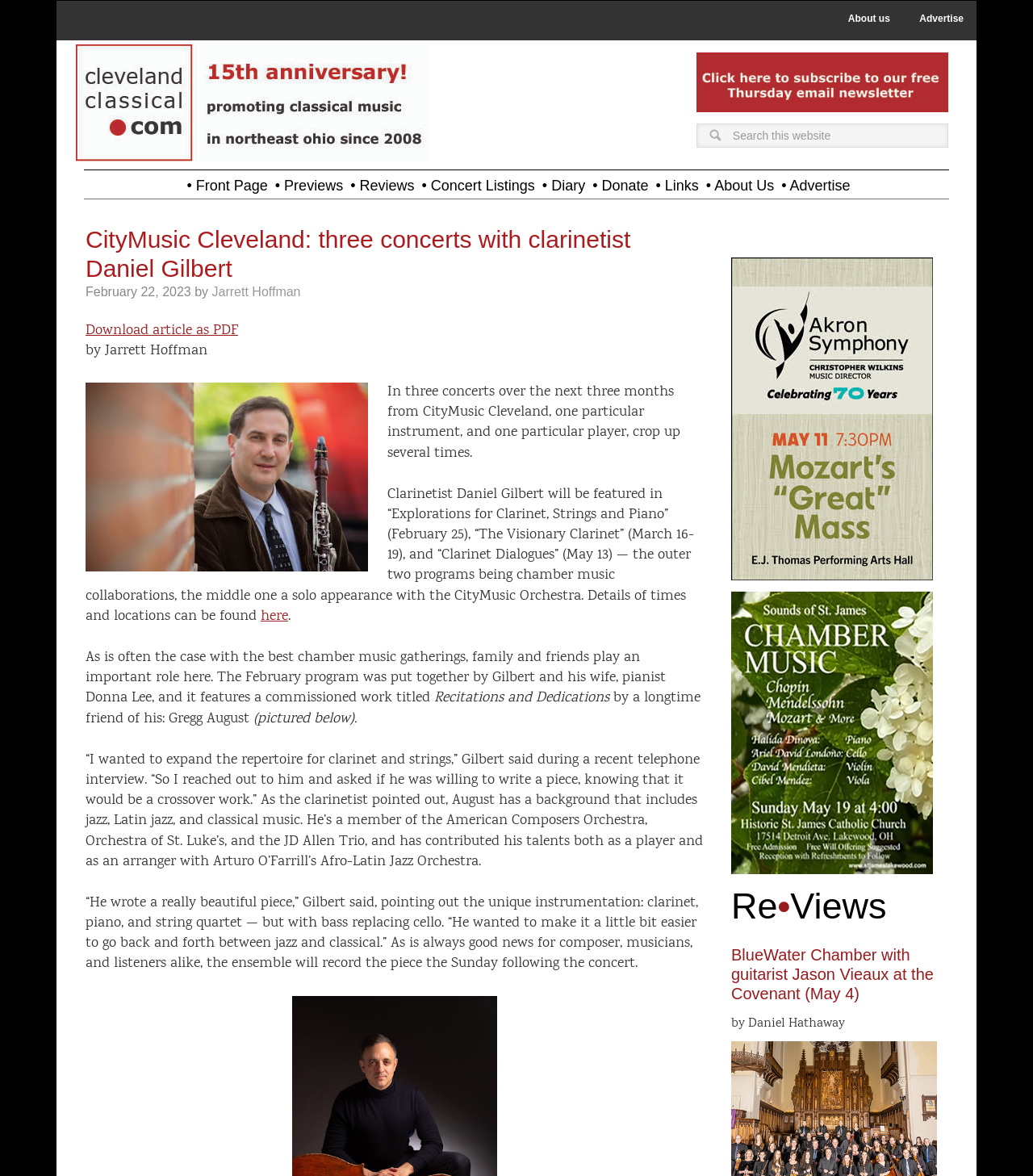Locate the primary heading on the webpage and return its text.

CityMusic Cleveland: three concerts with clarinetist Daniel Gilbert